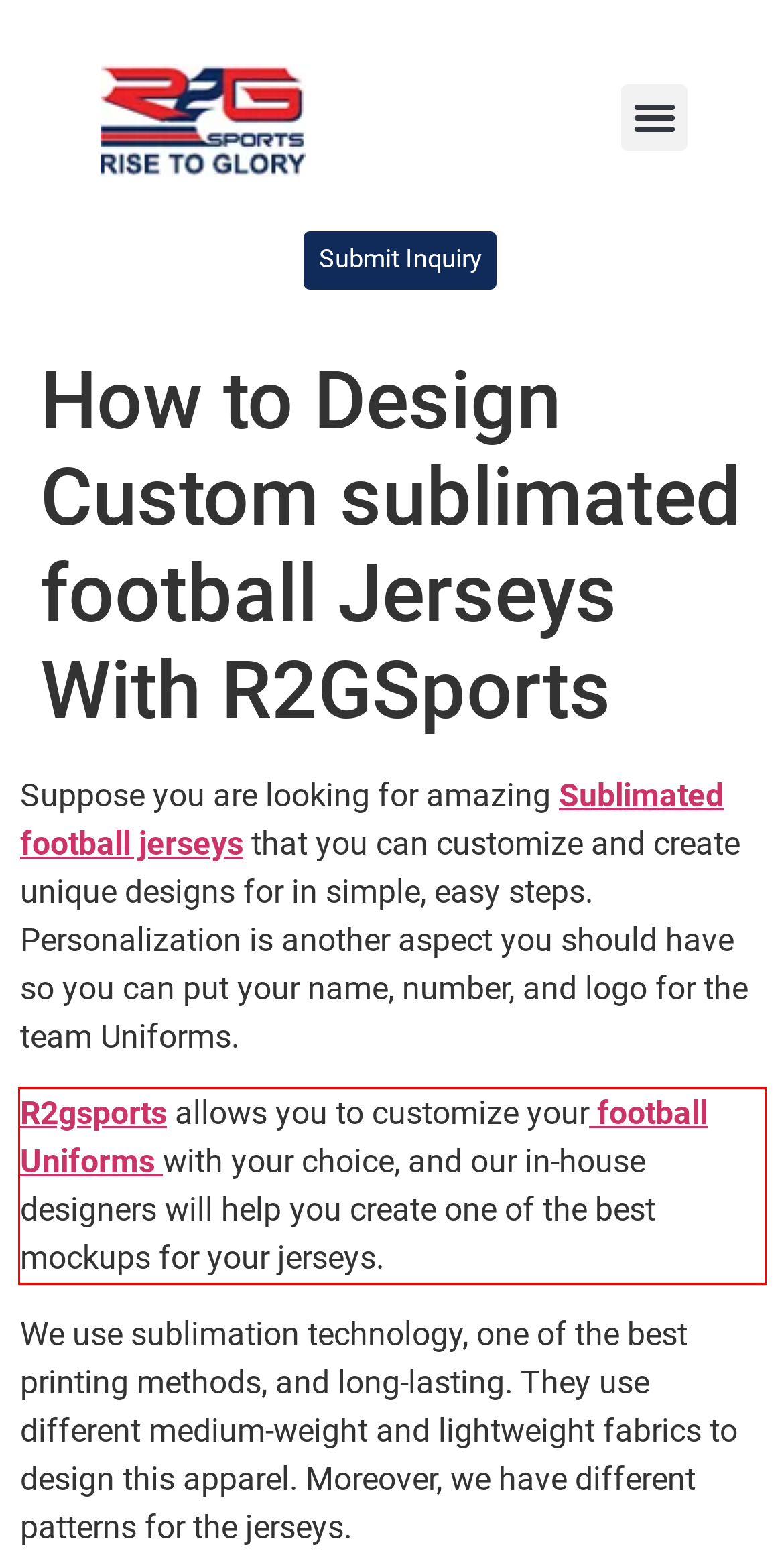You are provided with a screenshot of a webpage featuring a red rectangle bounding box. Extract the text content within this red bounding box using OCR.

R2gsports allows you to customize your football Uniforms with your choice, and our in-house designers will help you create one of the best mockups for your jerseys.